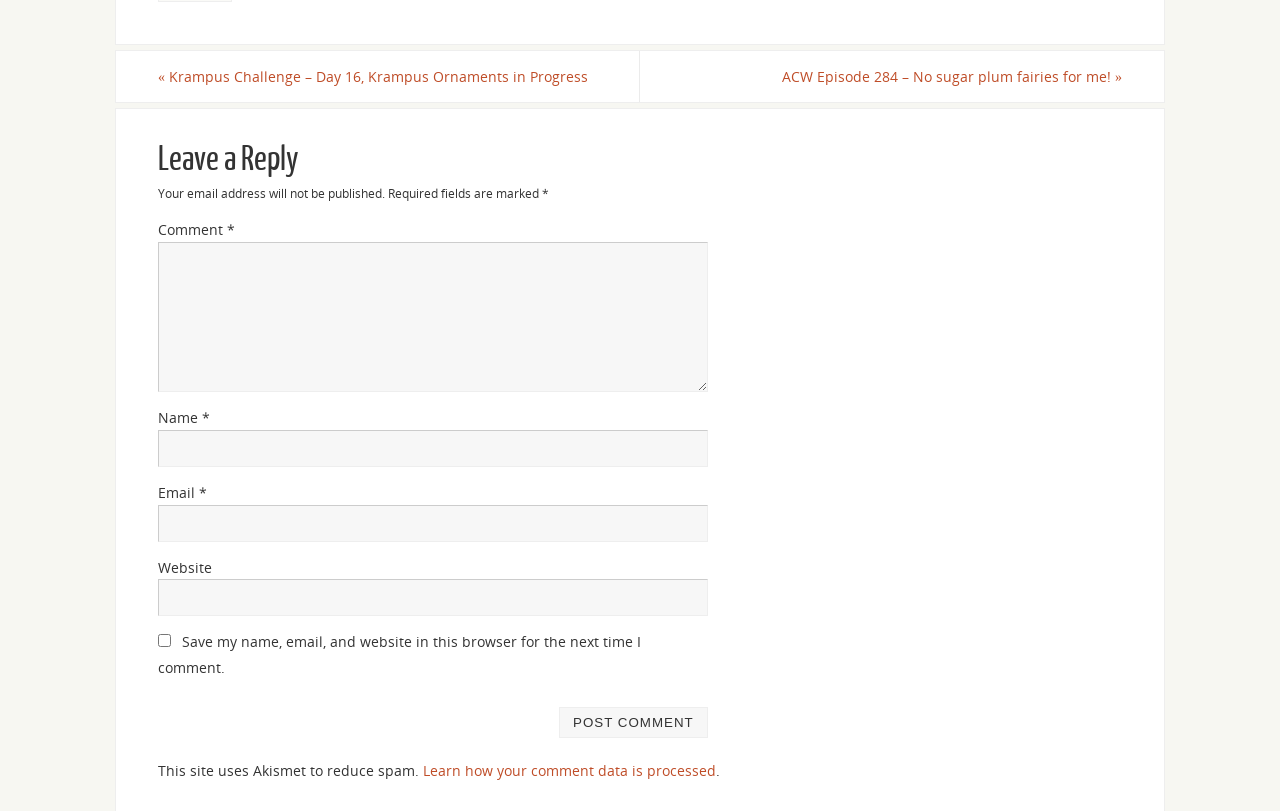Using the details from the image, please elaborate on the following question: Where is the 'Post Comment' button located?

The 'Post Comment' button is located below the comment form, specifically below the checkbox and the required fields. It is a prominent button that allows users to submit their comments.